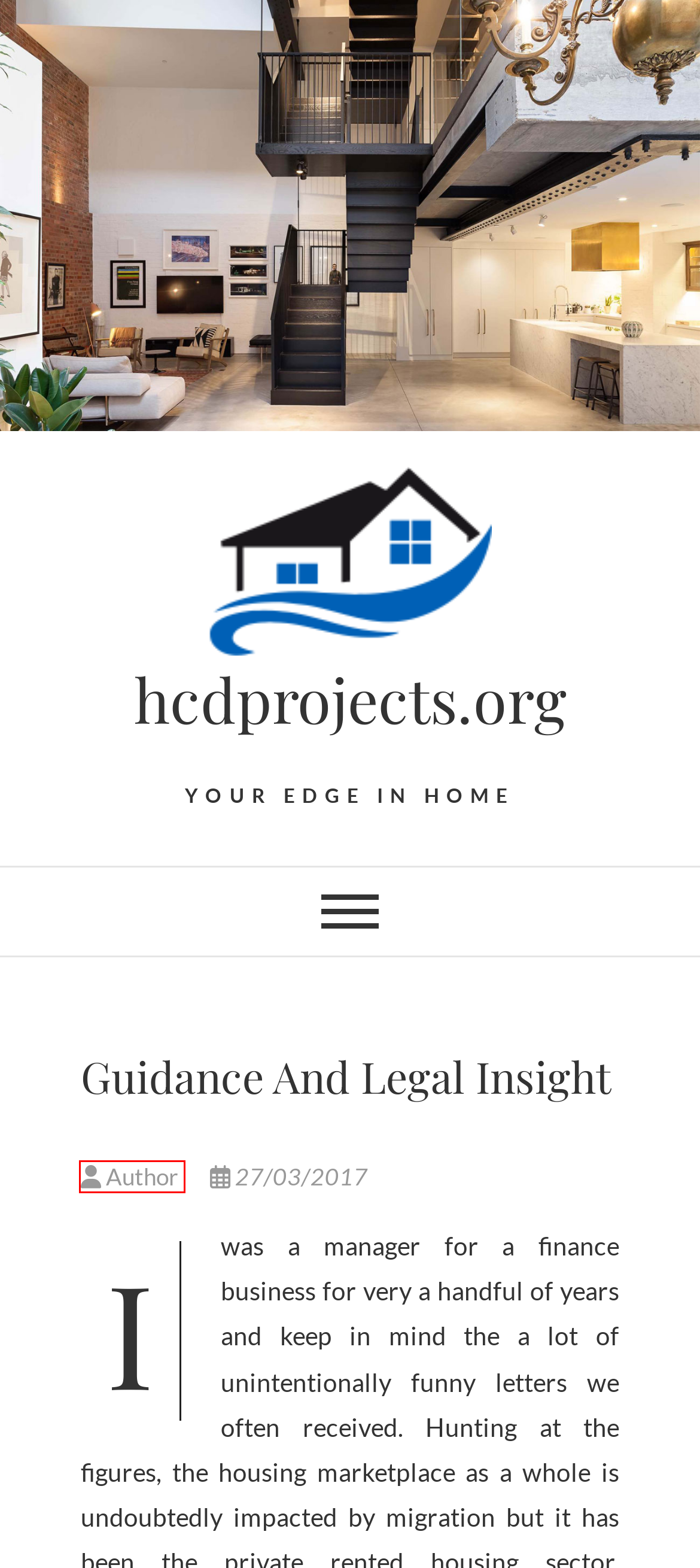With the provided screenshot showing a webpage and a red bounding box, determine which webpage description best fits the new page that appears after clicking the element inside the red box. Here are the options:
A. Author, Author at hcdprojects.org
B. ideas Archives - hcdprojects.org
C. properties Archives - hcdprojects.org
D. House to House Archives - hcdprojects.org
E. county Archives - hcdprojects.org
F. Sitemap - hcdprojects.org
G. Real Estate House Archives - hcdprojects.org
H. hcdprojects.org - Your edge in Home

A